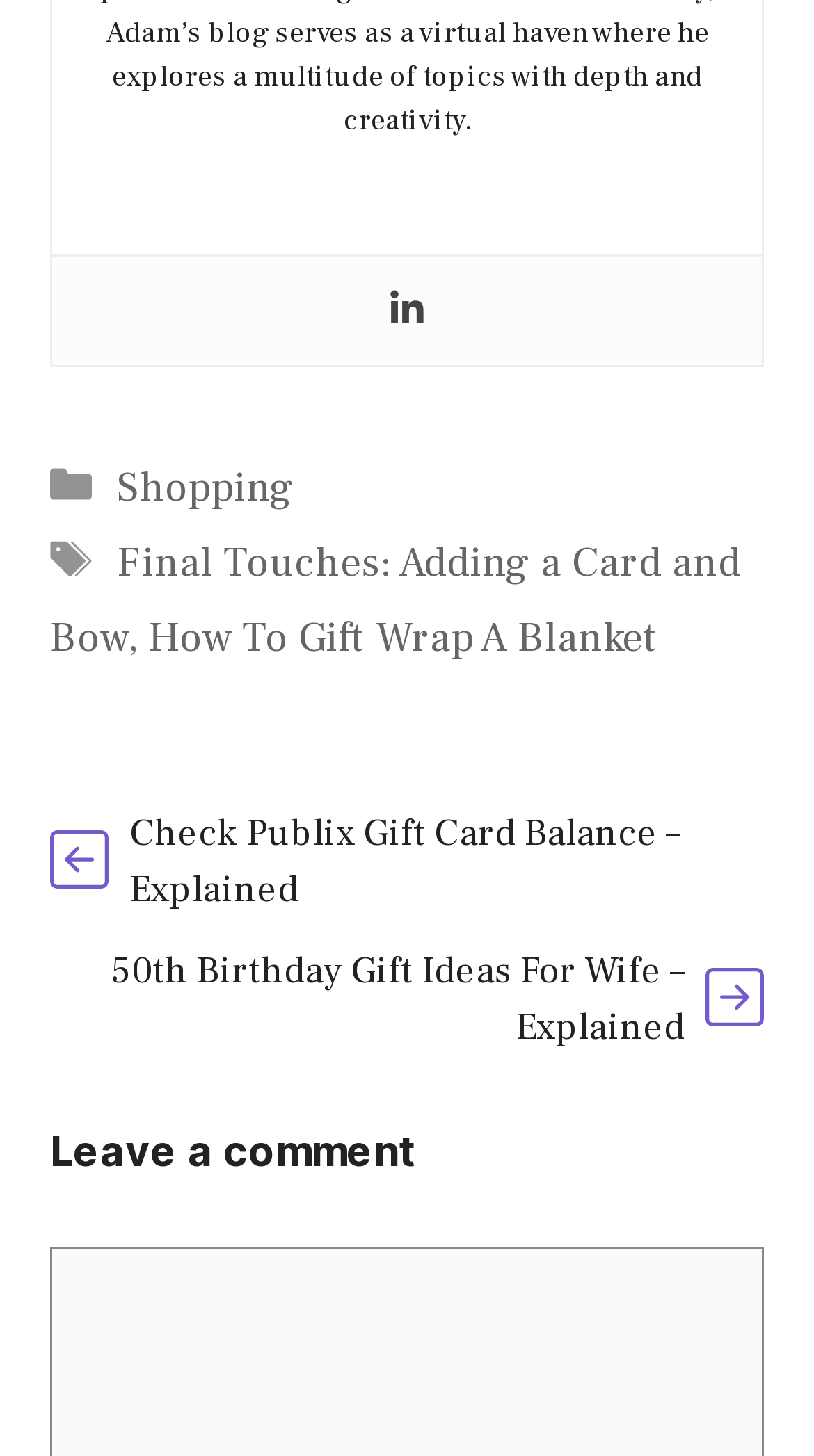How many categories are listed?
Please give a detailed answer to the question using the information shown in the image.

I counted the number of categories listed in the footer section, and there is only one category listed, which is 'Shopping'.